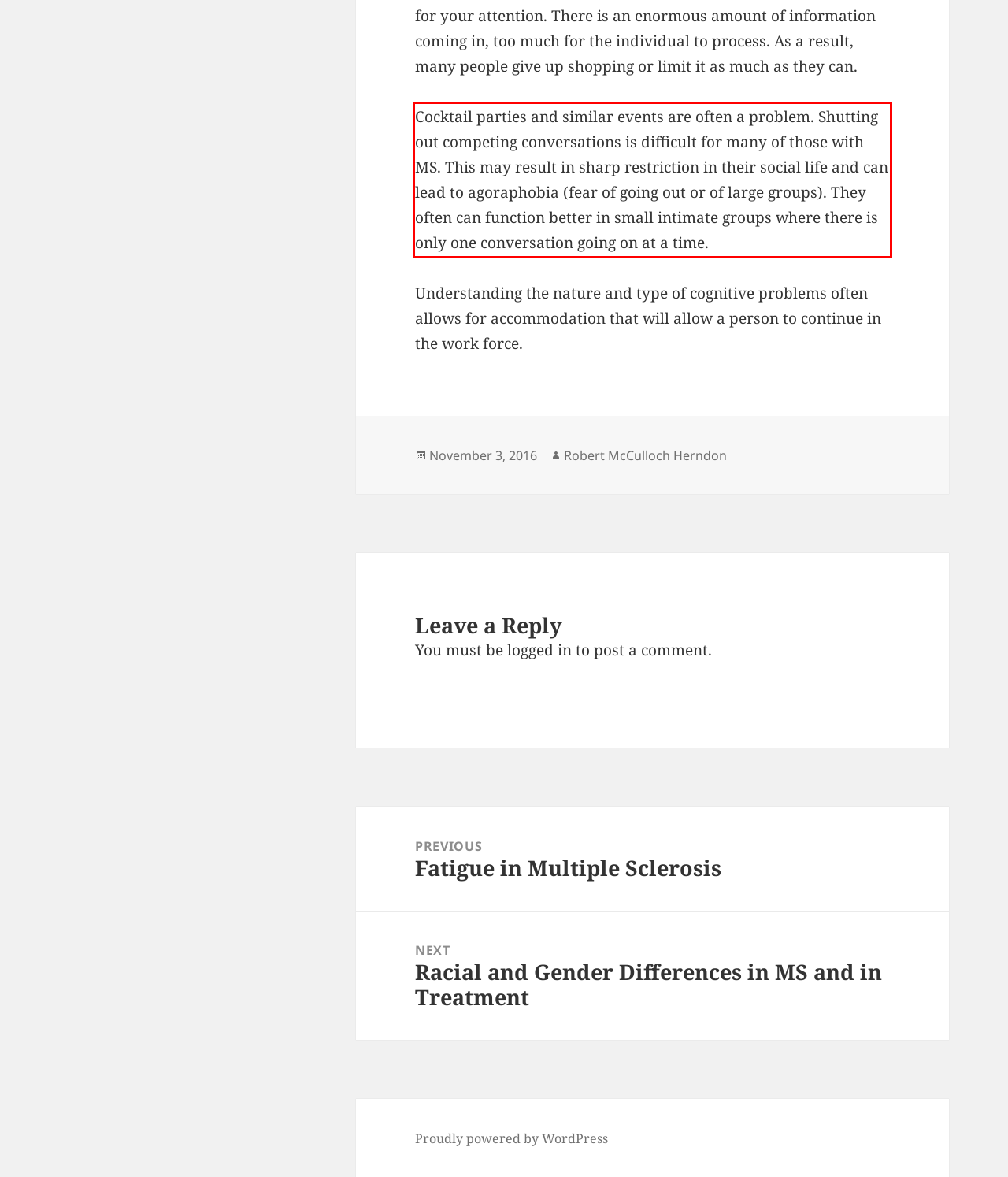From the provided screenshot, extract the text content that is enclosed within the red bounding box.

Cocktail parties and similar events are often a problem. Shutting out competing conversations is difficult for many of those with MS. This may result in sharp restriction in their social life and can lead to agoraphobia (fear of going out or of large groups). They often can function better in small intimate groups where there is only one conversation going on at a time.